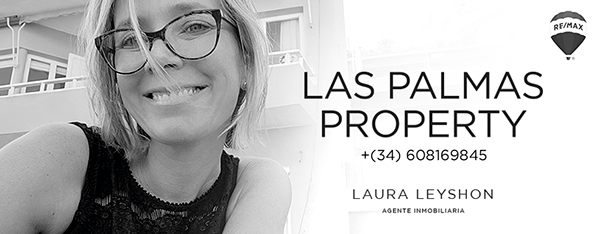Kindly respond to the following question with a single word or a brief phrase: 
Is the background of the image an indoor setting?

No